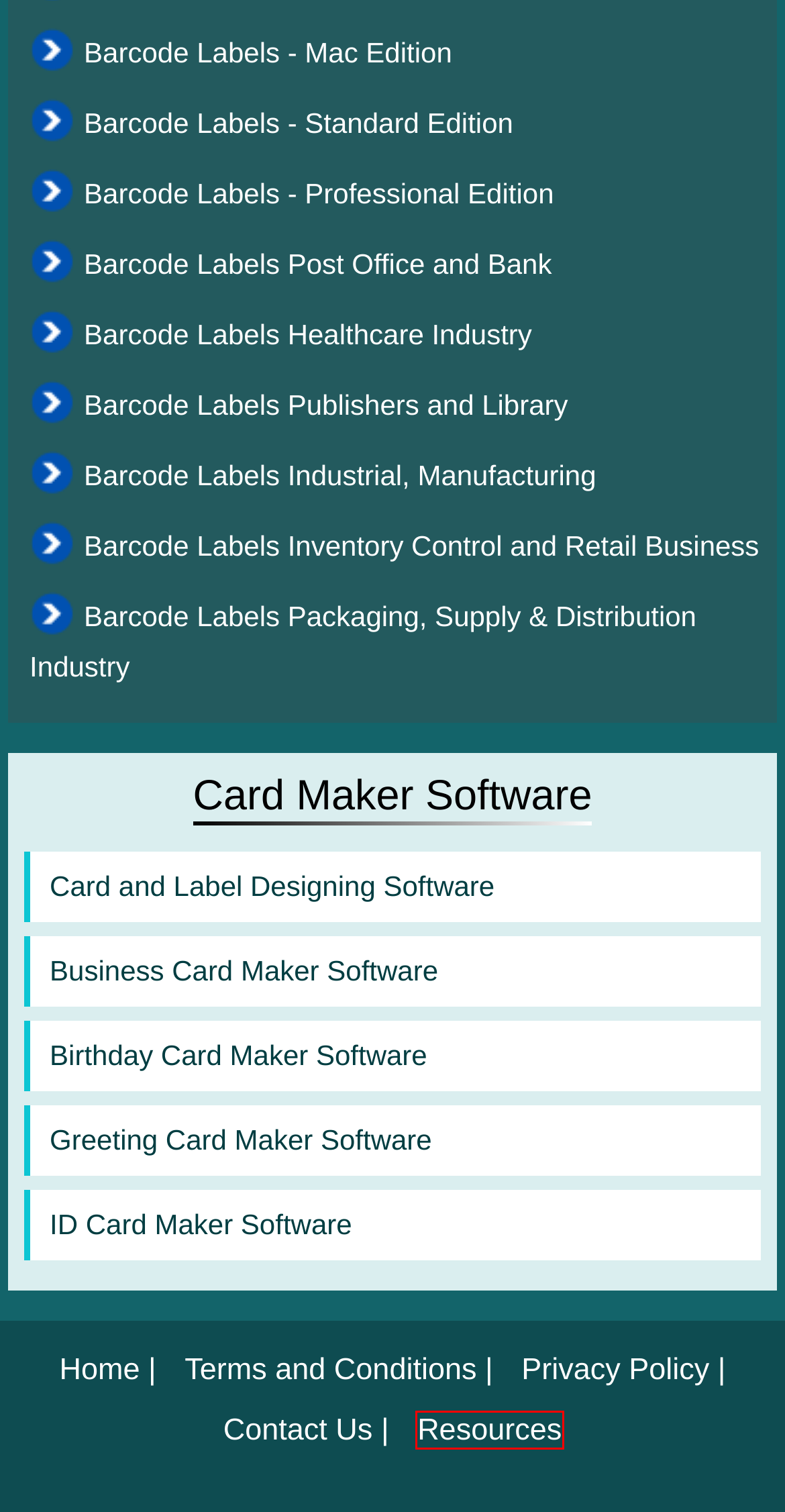Examine the screenshot of a webpage with a red bounding box around a UI element. Select the most accurate webpage description that corresponds to the new page after clicking the highlighted element. Here are the choices:
A. Contact us regarding any query related to professionalbarcode.com online support
B. Post office bar code labels generator software postal bank barcodes maker tool
C. ID software makes employees identity cards student identification badge creator
D. Terms and conditions for professionalbarcode.com barcode label design maker software
E. Professional barcode creator for Windows PC make linear and 2D bulk bar codes
F. Get professional barcode generator label creator bar codes image maker software resources
G. Barcode maker for mac os x free download bar codes label generator for apple Macintosh machine
H. Privacy Policy of professionalbarcode.com software to purchase products or visit website

F